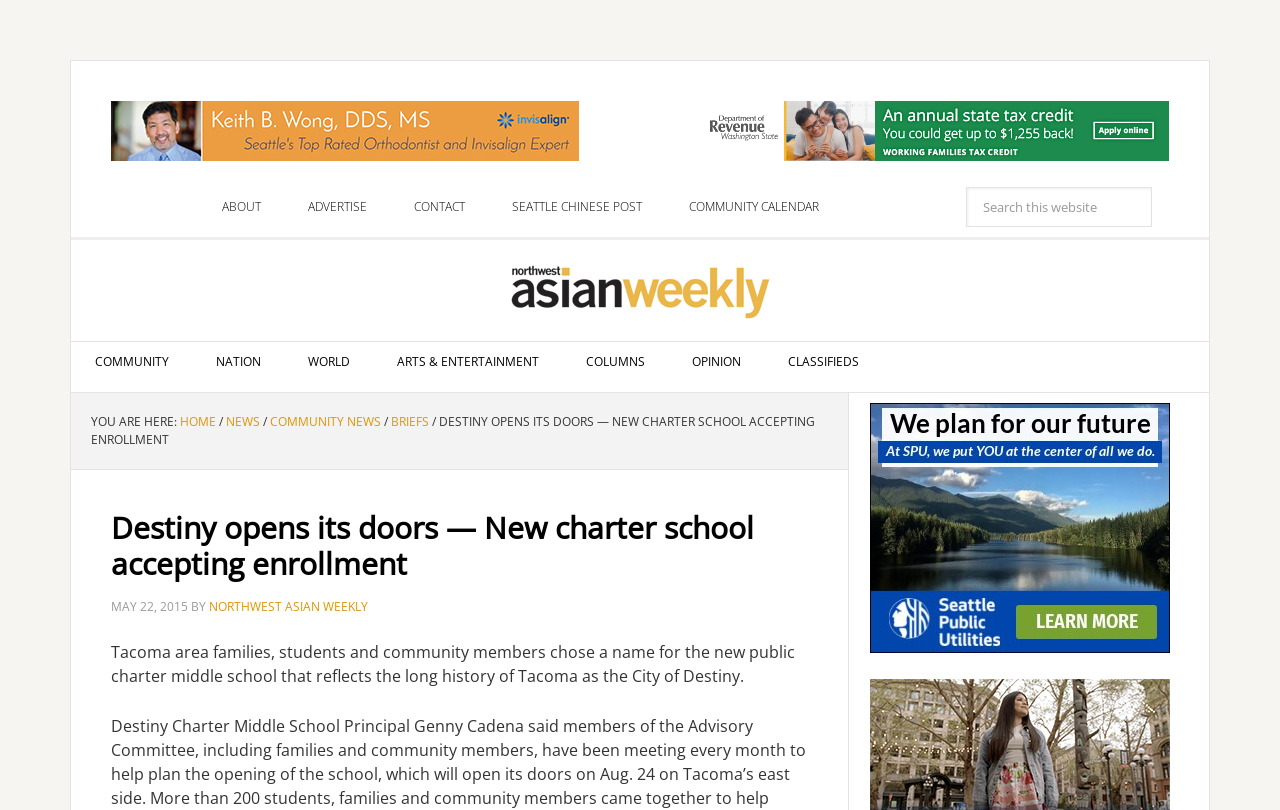What is the name of the publication that wrote the article?
Please respond to the question thoroughly and include all relevant details.

The name of the publication that wrote the article is mentioned at the top of the article as 'NORTHWEST ASIAN WEEKLY', which is a link to the publication's website.